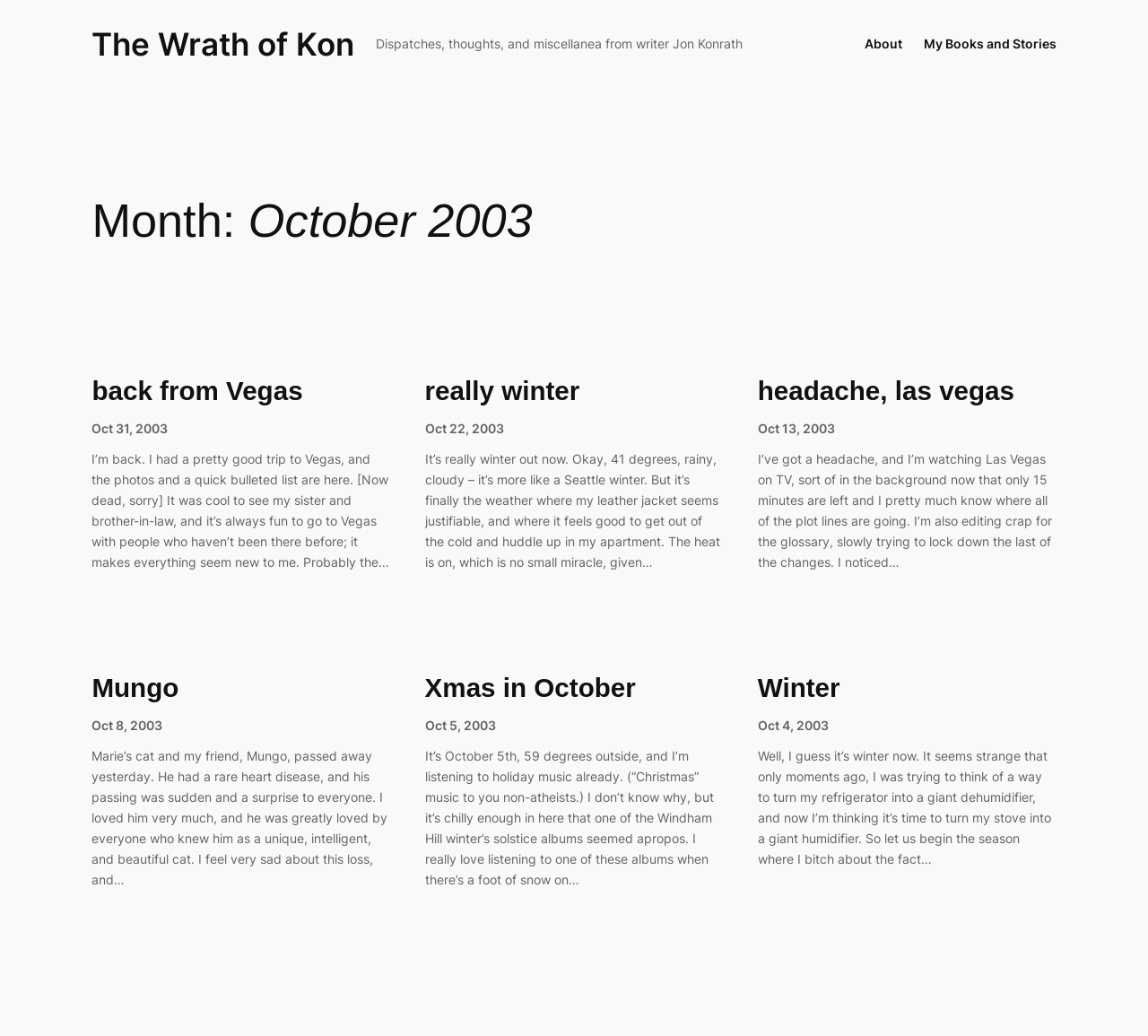What is the name of the writer?
Please respond to the question with a detailed and well-explained answer.

The writer's name is mentioned in the static text 'Dispatches, thoughts, and miscellanea from writer Jon Konrath' which is located at the top of the webpage.